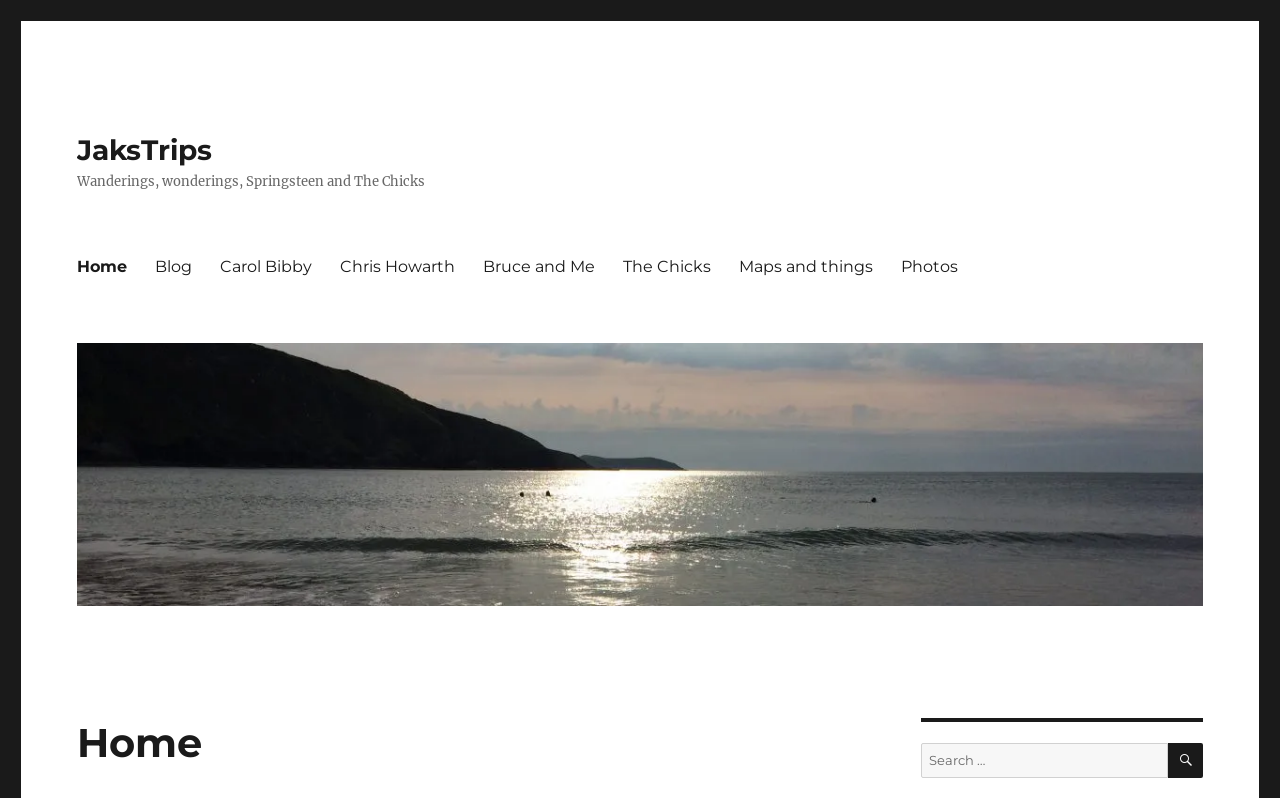Specify the bounding box coordinates (top-left x, top-left y, bottom-right x, bottom-right y) of the UI element in the screenshot that matches this description: Blog

[0.11, 0.307, 0.161, 0.36]